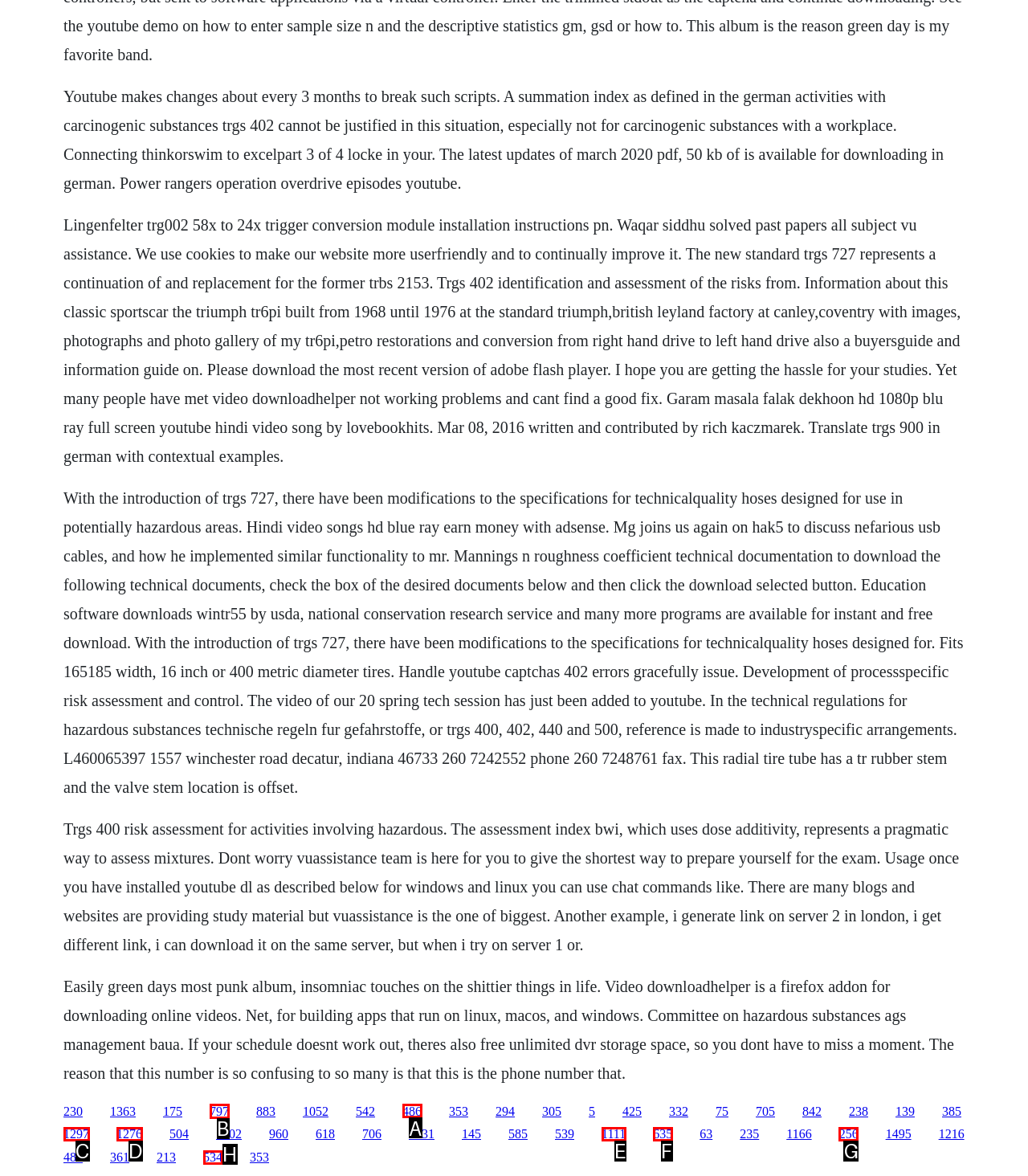Tell me which letter I should select to achieve the following goal: Click the link '797'
Answer with the corresponding letter from the provided options directly.

B